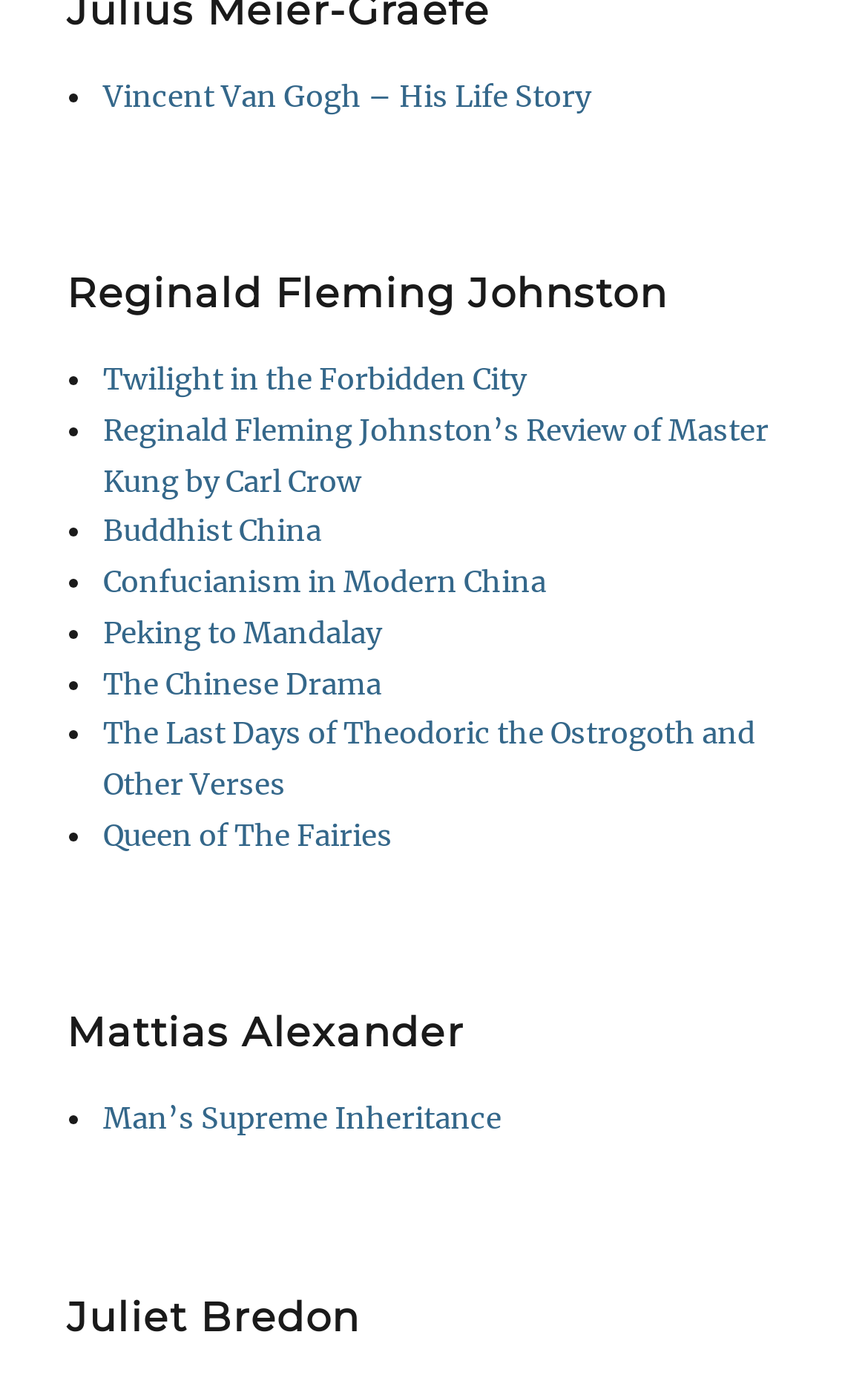Please provide the bounding box coordinates for the element that needs to be clicked to perform the following instruction: "Learn about Buddhist China". The coordinates should be given as four float numbers between 0 and 1, i.e., [left, top, right, bottom].

[0.119, 0.373, 0.37, 0.4]